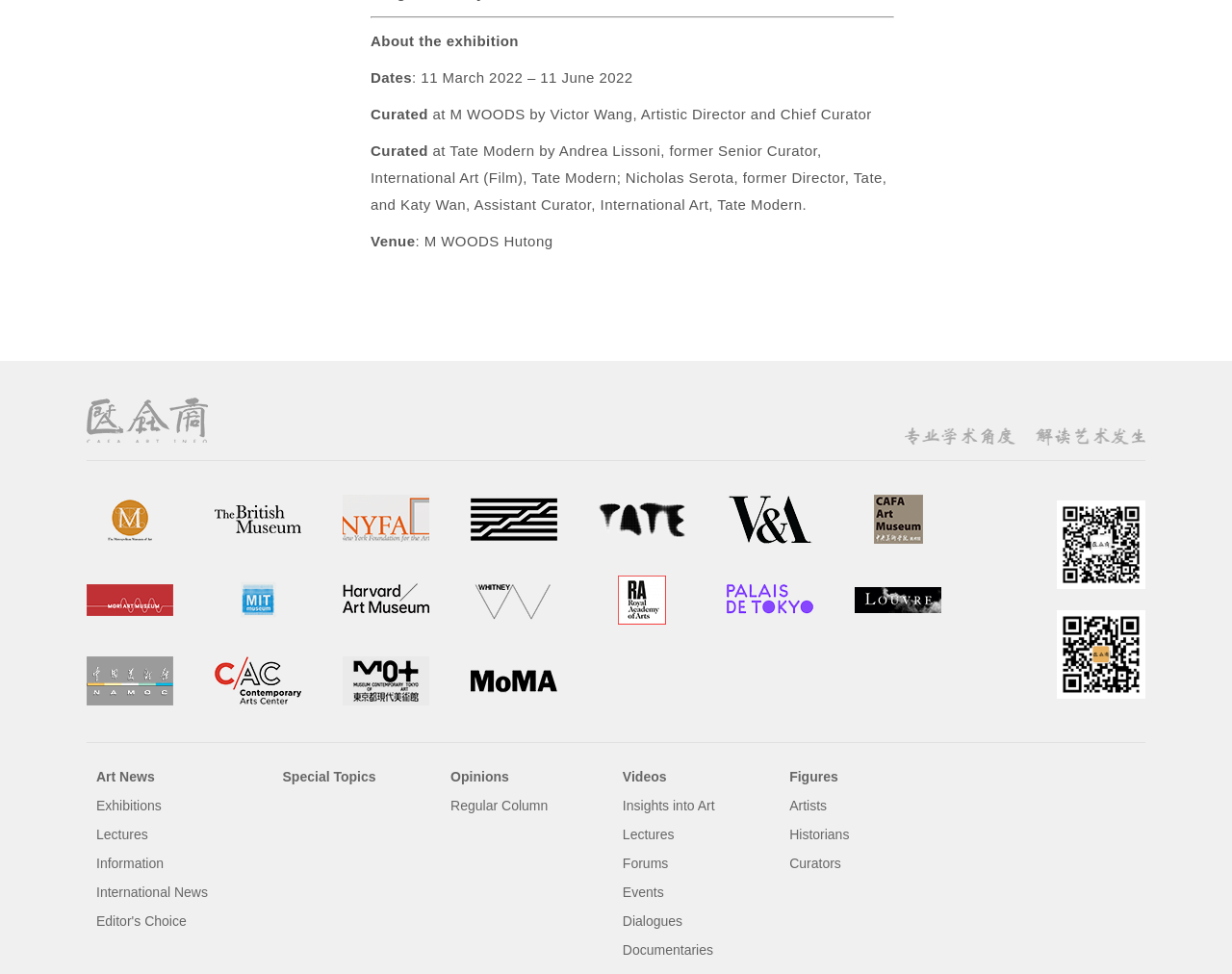What is the title of the exhibition?
Refer to the image and provide a detailed answer to the question.

The title of the exhibition is mentioned at the top of the webpage, which is 'About the exhibition'.